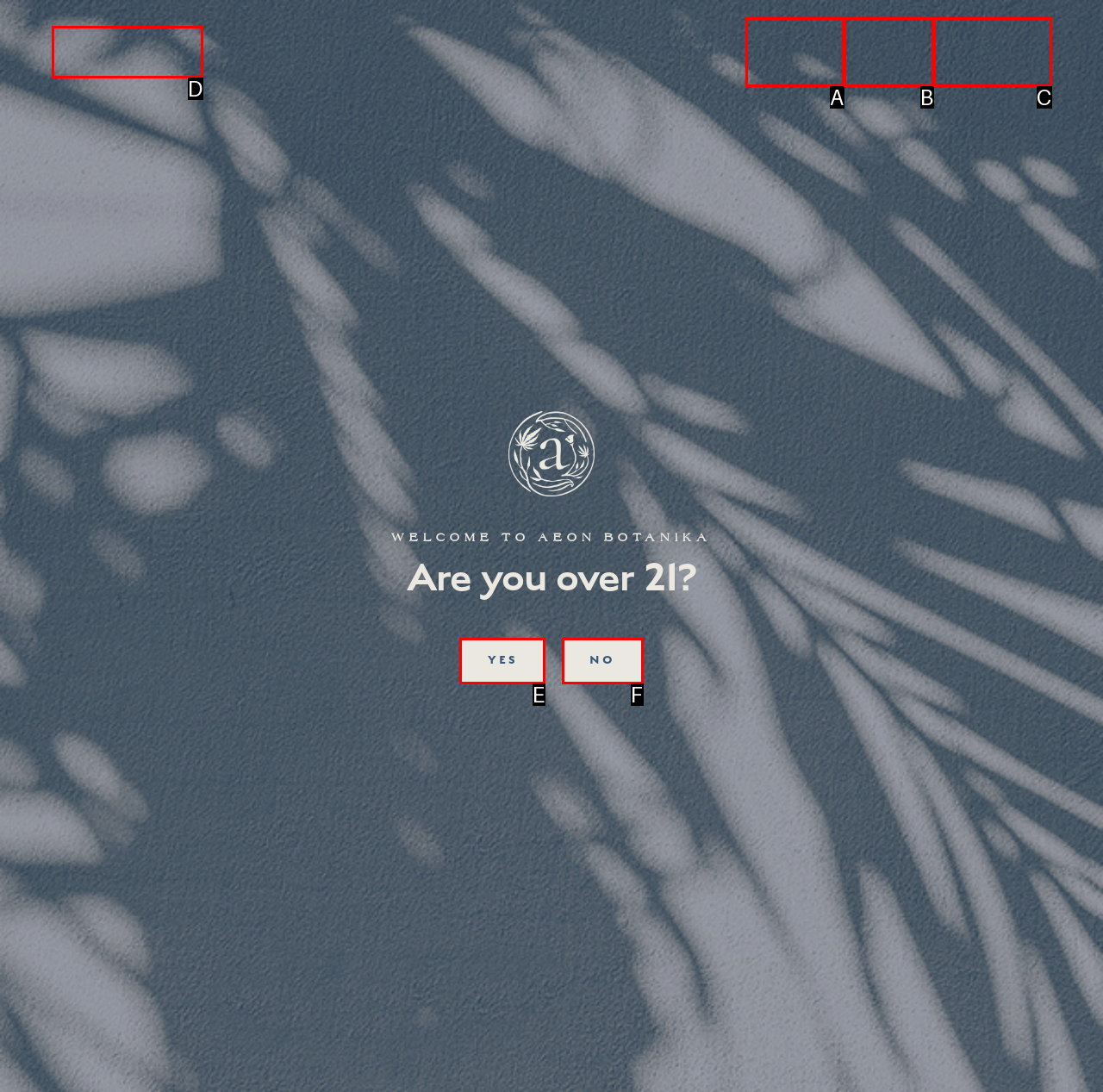Tell me which one HTML element best matches the description: Contact Answer with the option's letter from the given choices directly.

C